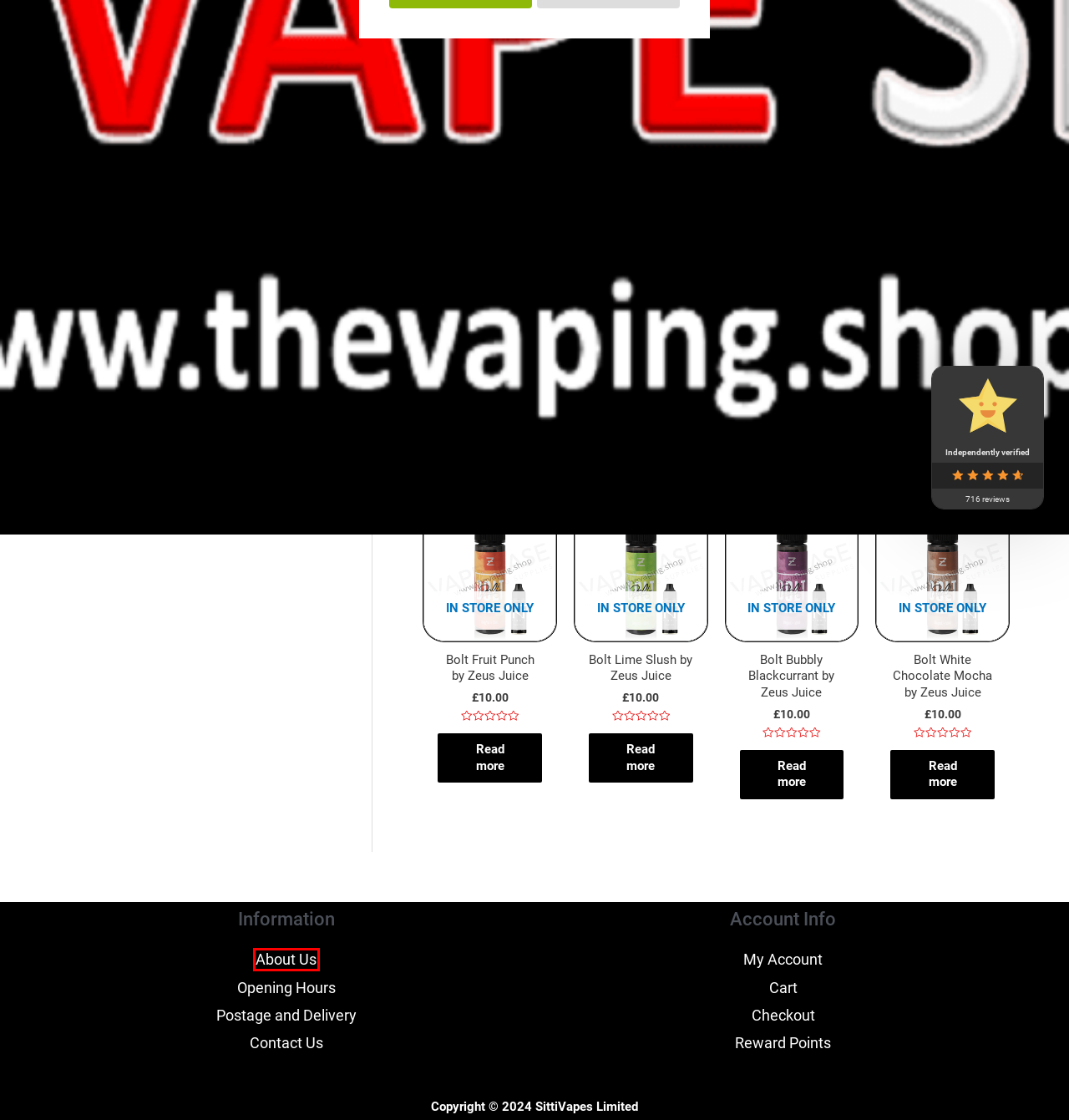Analyze the screenshot of a webpage that features a red rectangle bounding box. Pick the webpage description that best matches the new webpage you would see after clicking on the element within the red bounding box. Here are the candidates:
A. Reward Points | The Vaping Shop
B. Blunt Drawing Needles | The Vaping Shop
C. Postage And Delivery | The Vaping Shop
D. Opening Hours | The Vaping Shop
E. Contact Us | The Vaping Shop
F. VooPoo PnP Pod Tank | The Vaping Shop
G. Bolt White Chocolate Mocha By Zeus Juice | The Vaping Shop
H. About Us | The Vaping Shop

H